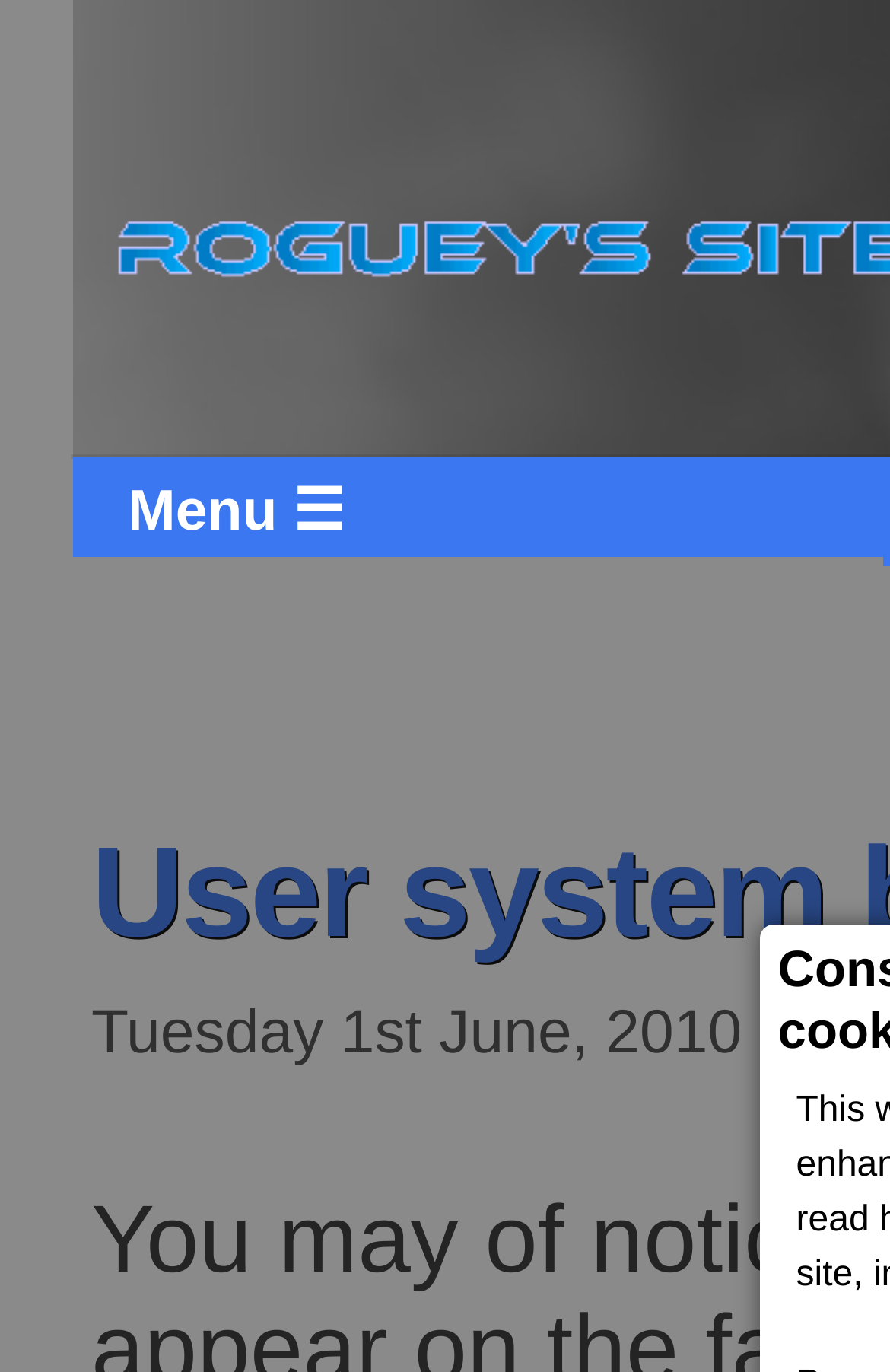Could you identify the text that serves as the heading for this webpage?

User system being upgraded